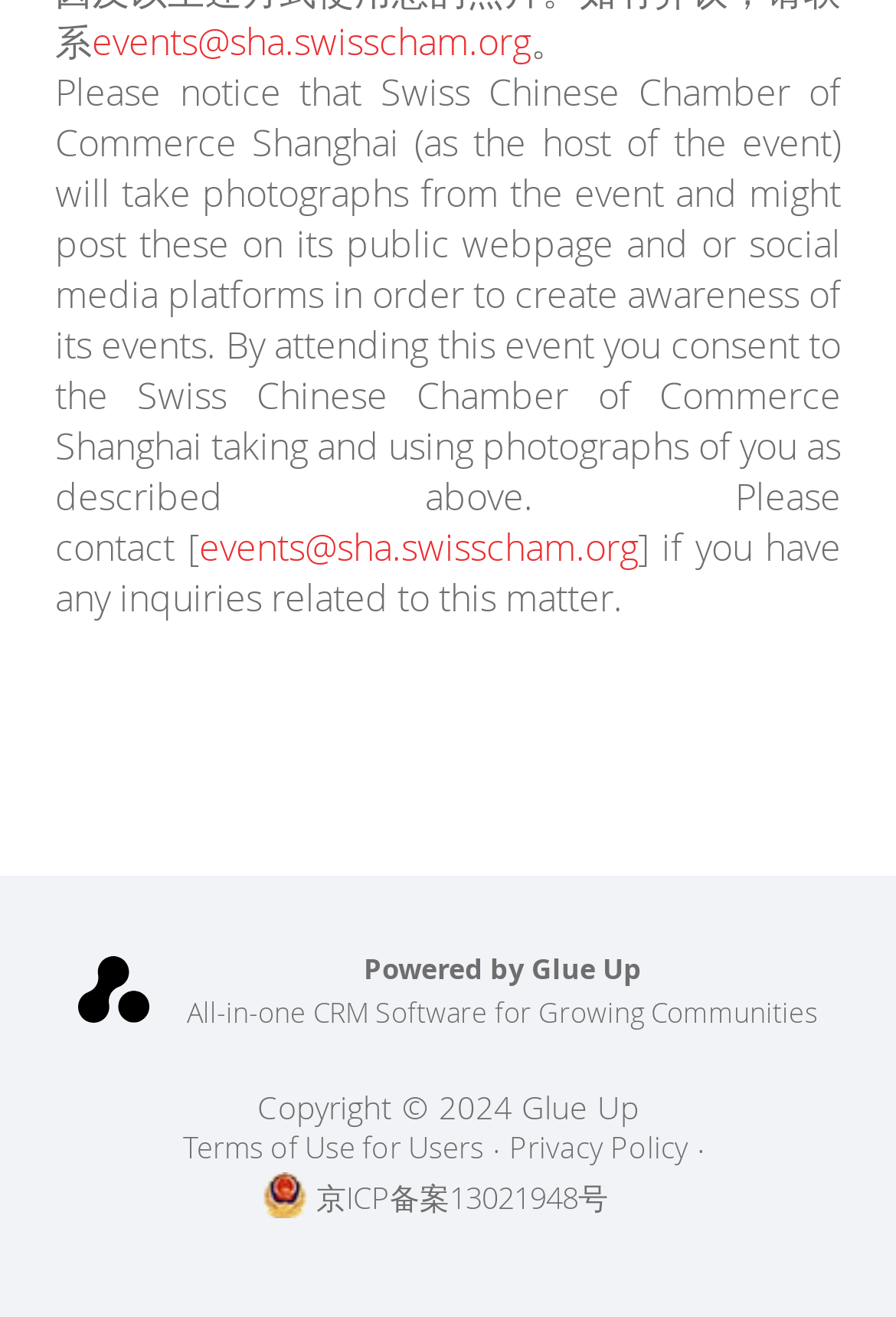Using the elements shown in the image, answer the question comprehensively: What is the name of the CRM software used?

The link at the bottom of the page reads 'Powered by Glue Up All-in-one CRM Software for Growing Communities'.